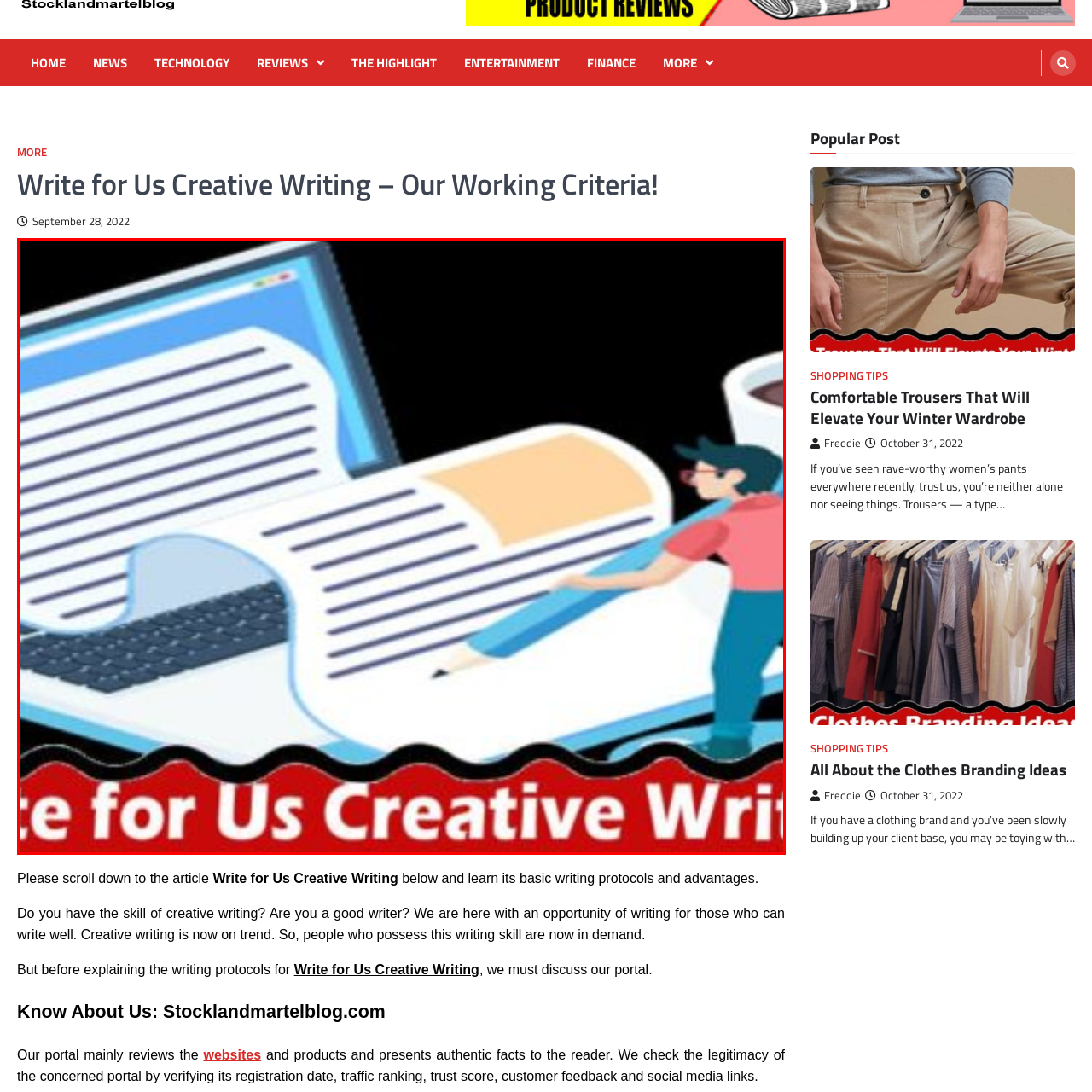What is emerging from the laptop?
Observe the image inside the red bounding box carefully and formulate a detailed answer based on what you can infer from the visual content.

The illustration showcases an open laptop with a blue screen, and from the laptop, a curled sheet of paper is emerging, which symbolizes the written content, highlighting the digital writing process.